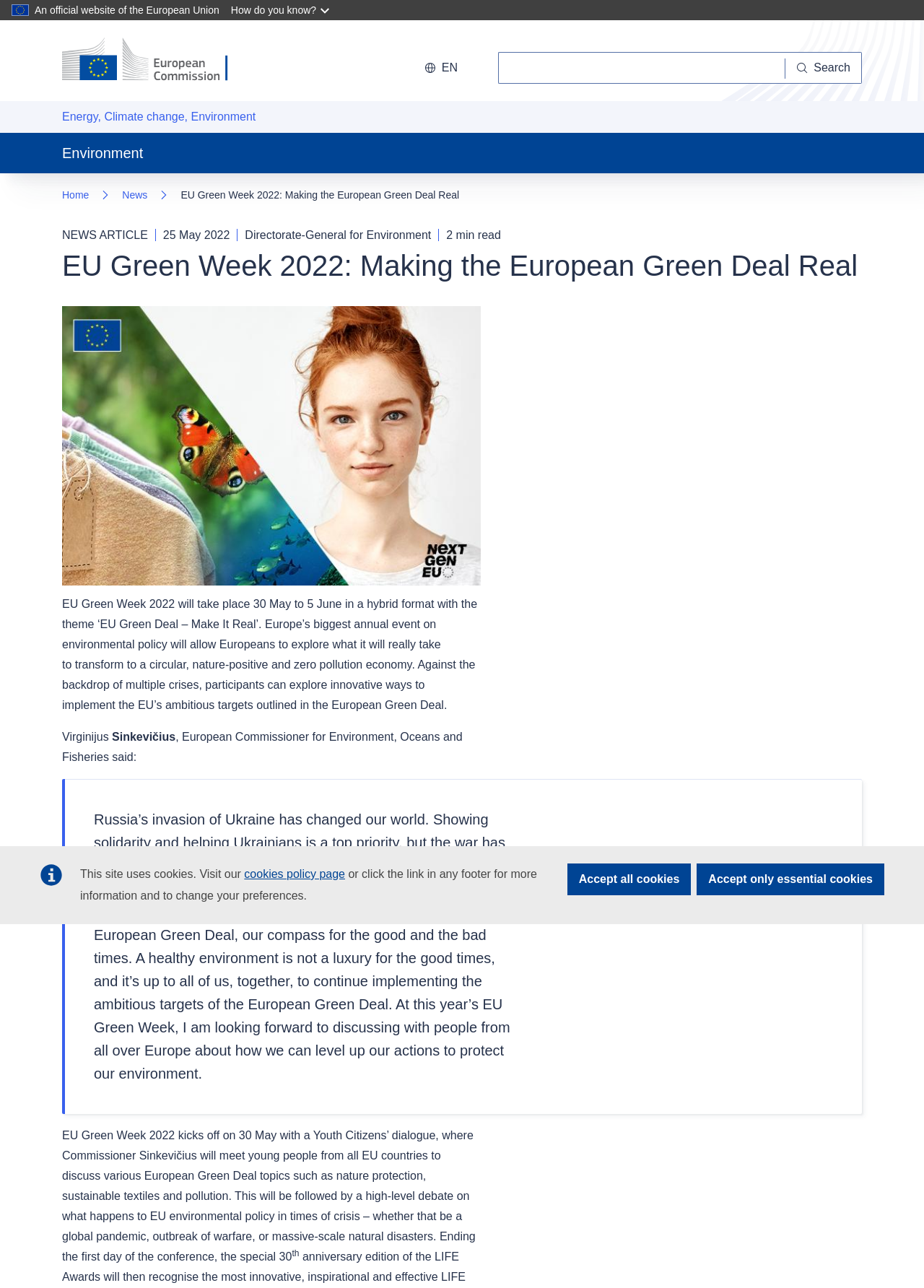Please identify the primary heading on the webpage and return its text.

EU Green Week 2022: Making the European Green Deal Real